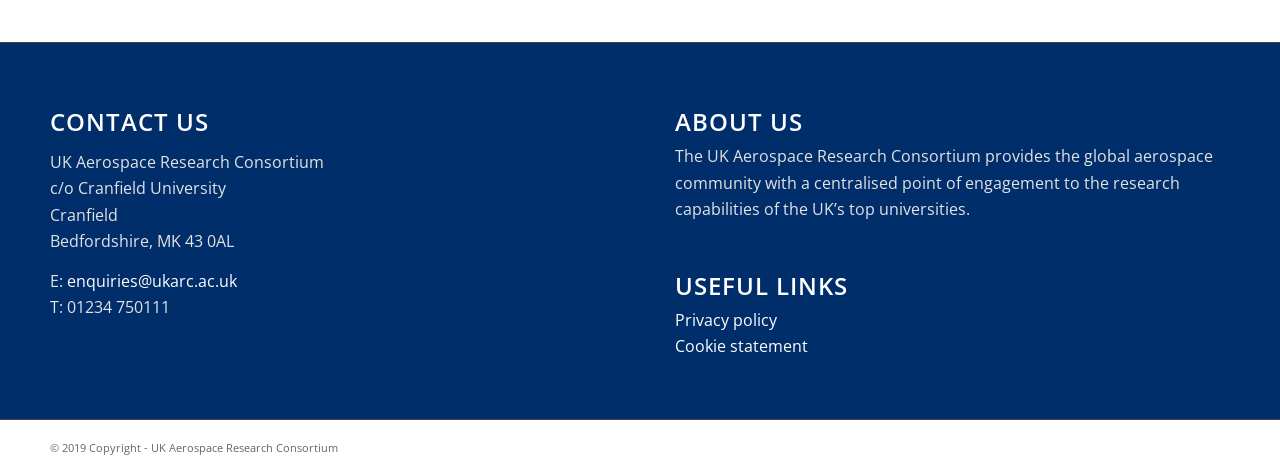What type of links are provided under the 'USEFUL LINKS' section?
From the screenshot, provide a brief answer in one word or phrase.

Privacy policy and Cookie statement